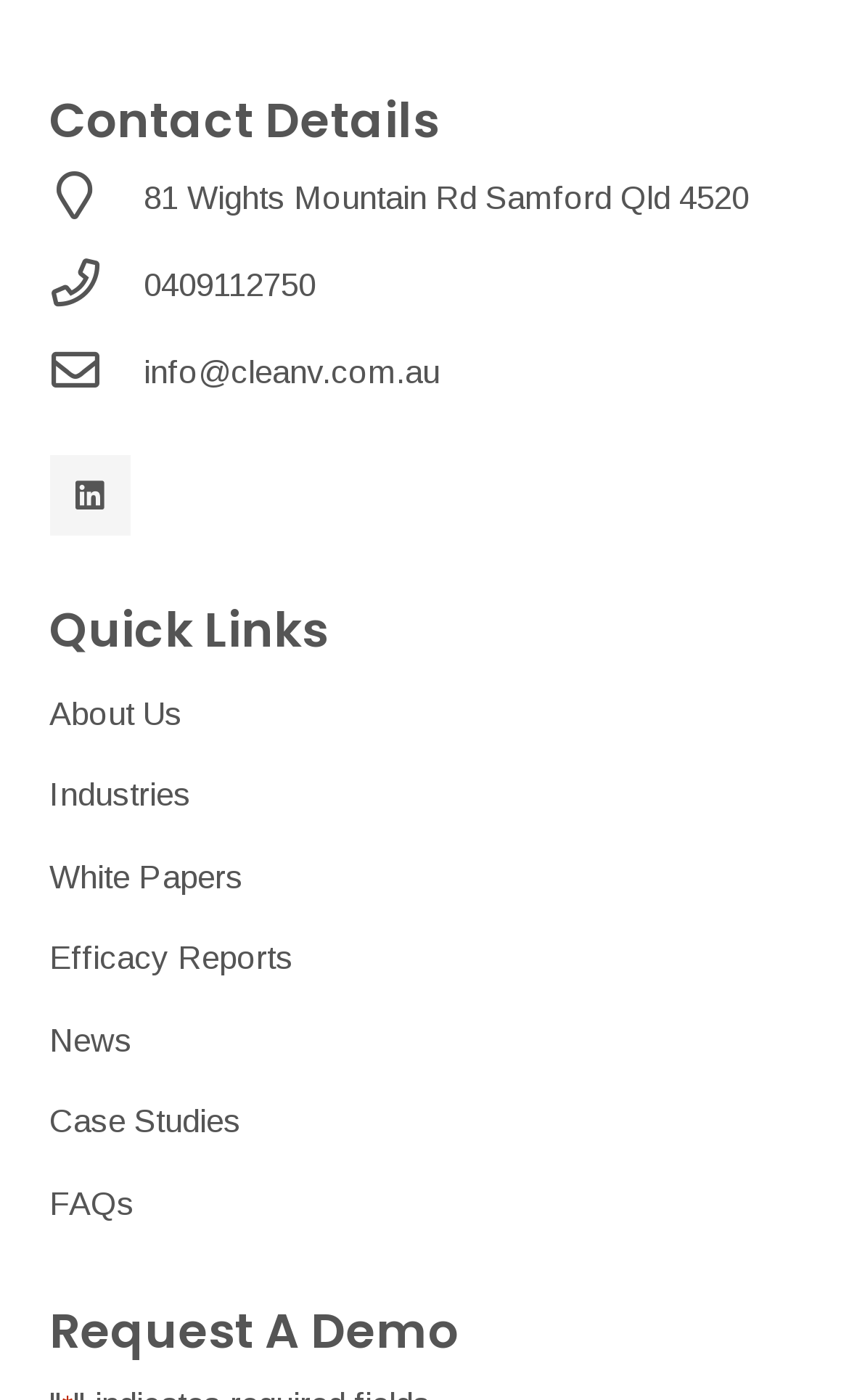Give a one-word or one-phrase response to the question: 
What is the last quick link on the webpage?

FAQs